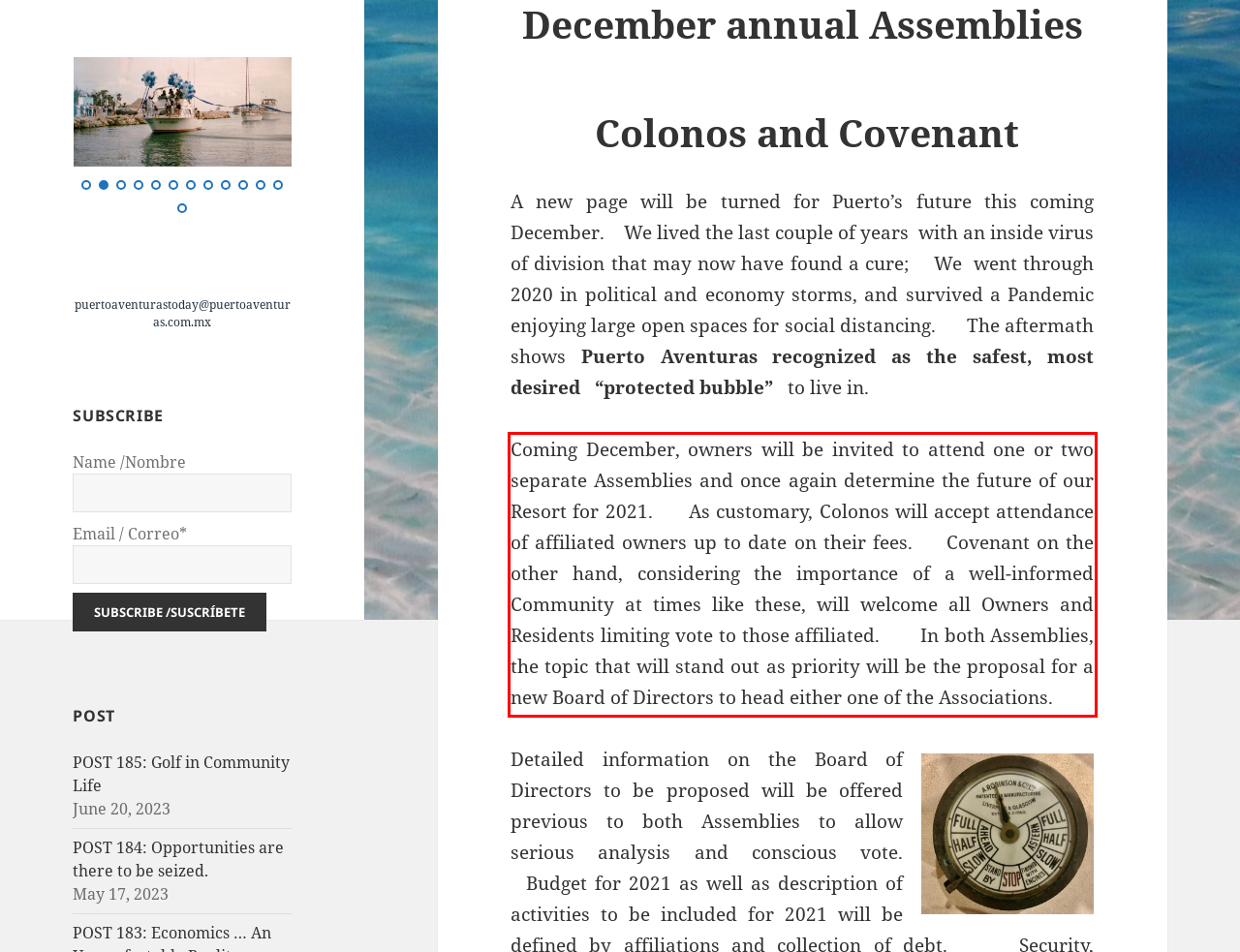You are provided with a screenshot of a webpage containing a red bounding box. Please extract the text enclosed by this red bounding box.

Coming December, owners will be invited to attend one or two separate Assemblies and once again determine the future of our Resort for 2021. As customary, Colonos will accept attendance of affiliated owners up to date on their fees. Covenant on the other hand, considering the importance of a well-informed Community at times like these, will welcome all Owners and Residents limiting vote to those affiliated. In both Assemblies, the topic that will stand out as priority will be the proposal for a new Board of Directors to head either one of the Associations.